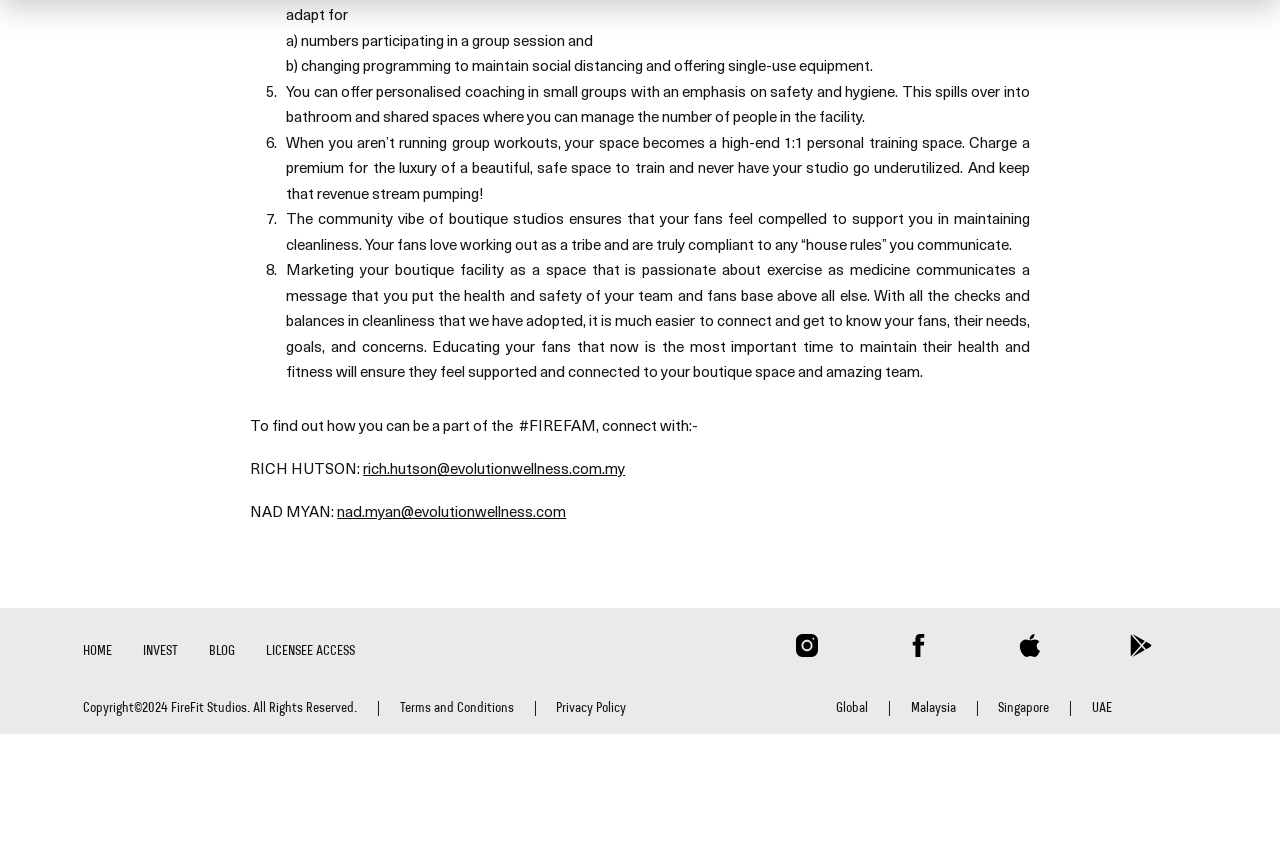What is the benefit of marketing the boutique facility as a space passionate about exercise as medicine?
Refer to the image and give a detailed answer to the query.

The webpage suggests that marketing the boutique facility as a space passionate about exercise as medicine communicates a message that the studio puts the health and safety of its team and fans above all else, which can help connect with fans and build a loyal community.